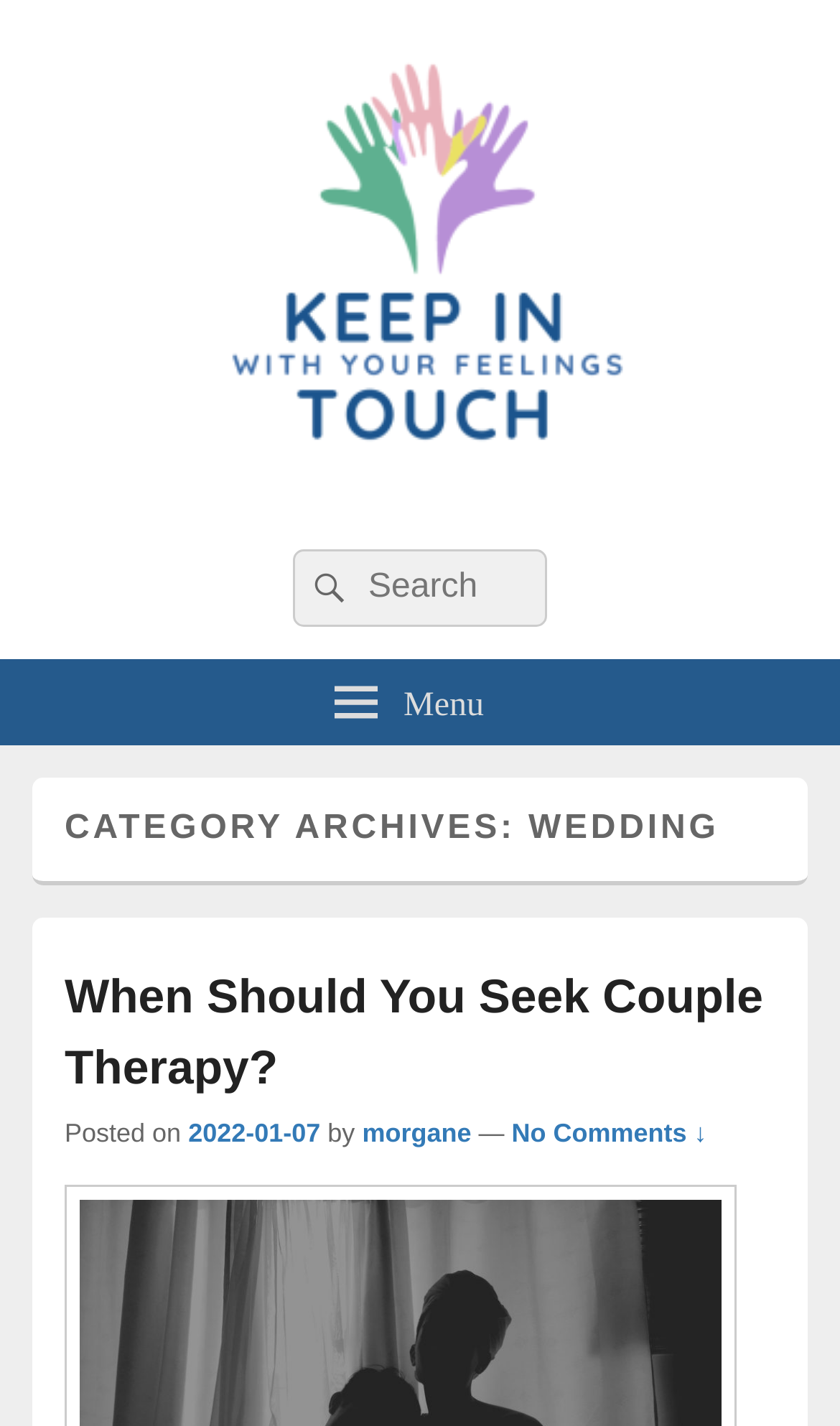Using the information in the image, give a comprehensive answer to the question: 
Who is the author of the first article?

I determined the answer by looking at the link element 'morgane' which is a sub-element of the HeaderAsNonLandmark element and is preceded by the text 'by'.